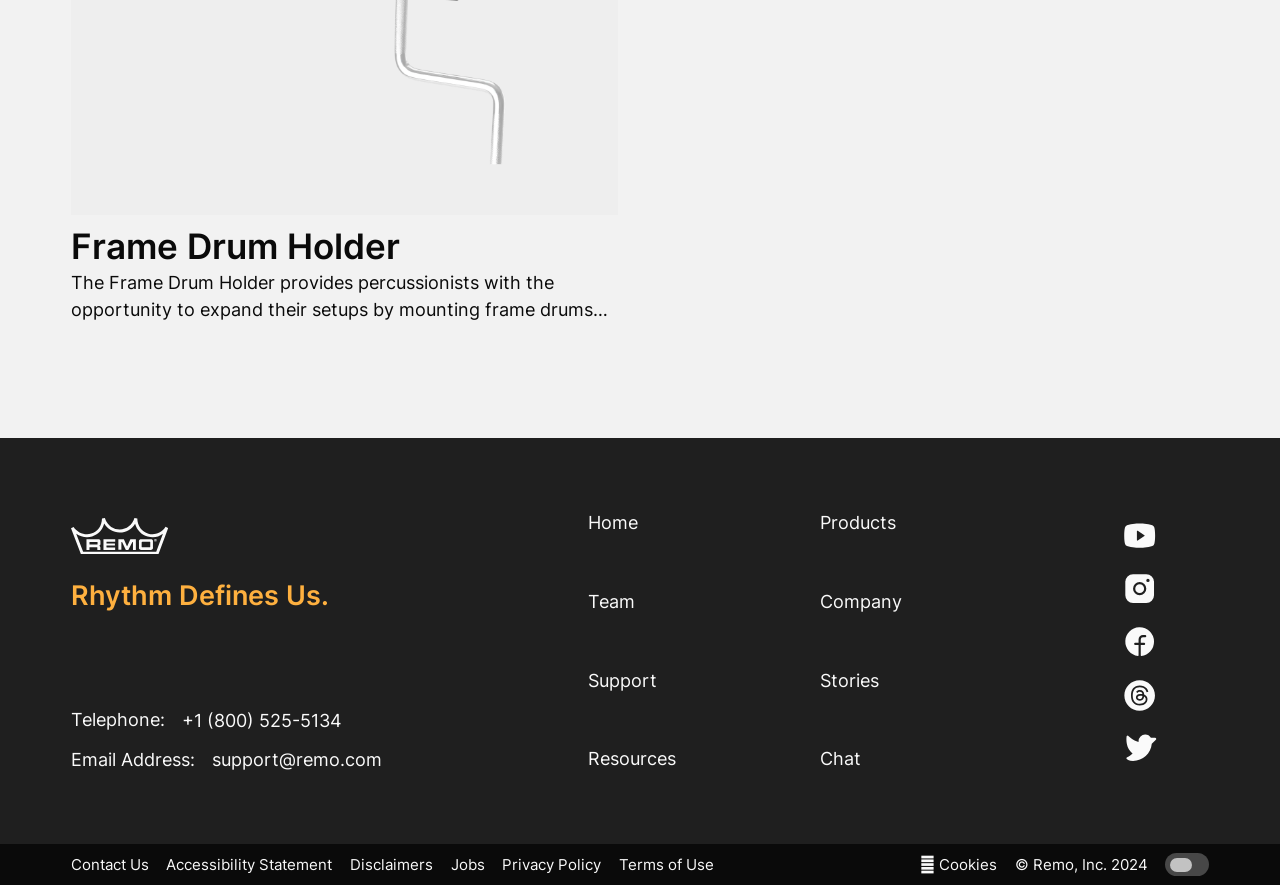Analyze the image and provide a detailed answer to the question: What social media platforms does Remo have?

The social media platforms can be found in the form of links with image elements, each with a description of the respective social media platform.